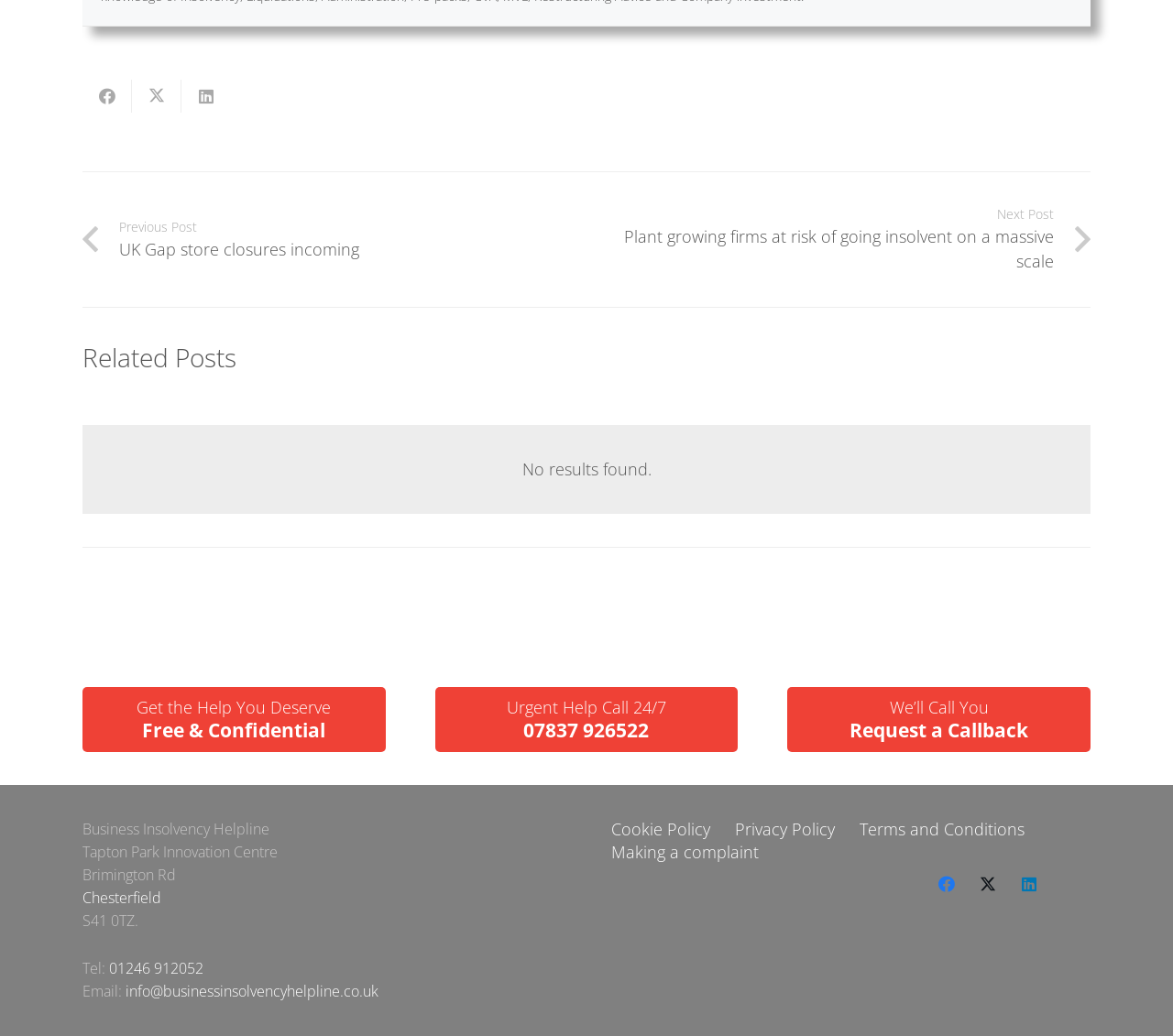Please identify the bounding box coordinates of the element I need to click to follow this instruction: "Use the best crossword solver to find the missing letters".

None